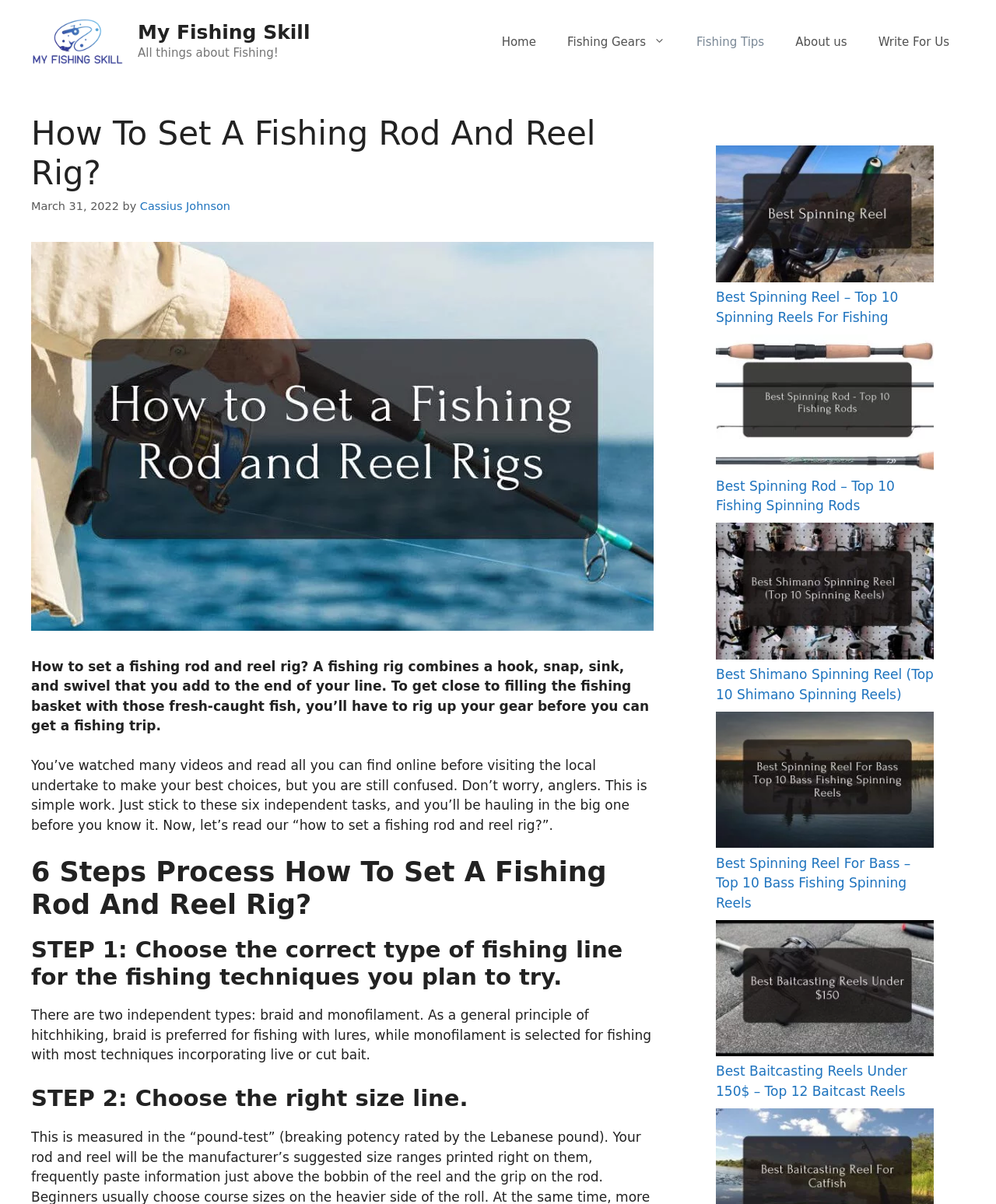Please specify the bounding box coordinates of the clickable section necessary to execute the following command: "Click on the 'My Fishing Skill' link".

[0.031, 0.028, 0.125, 0.04]